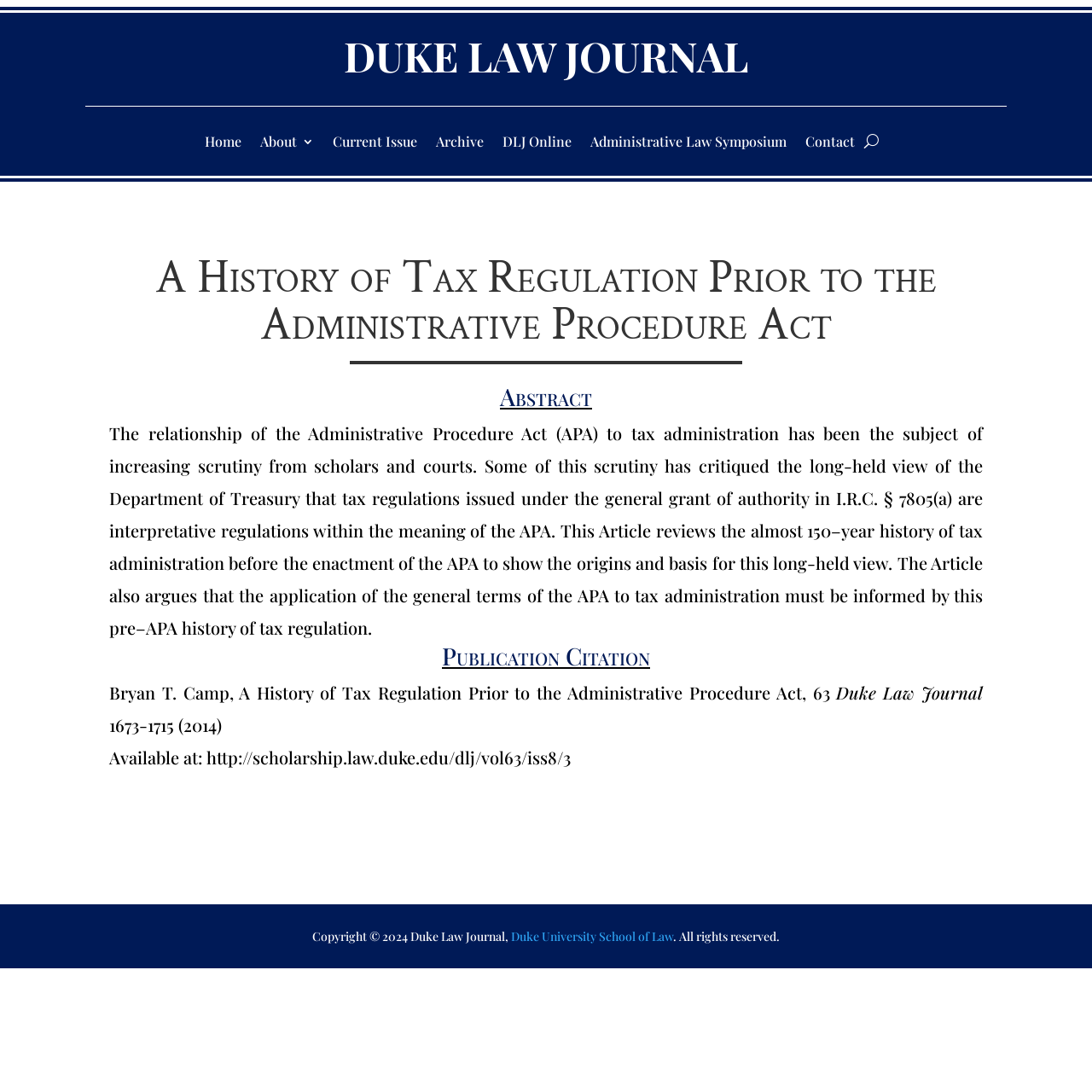Please identify the bounding box coordinates of the clickable element to fulfill the following instruction: "contact us". The coordinates should be four float numbers between 0 and 1, i.e., [left, top, right, bottom].

[0.737, 0.124, 0.782, 0.141]